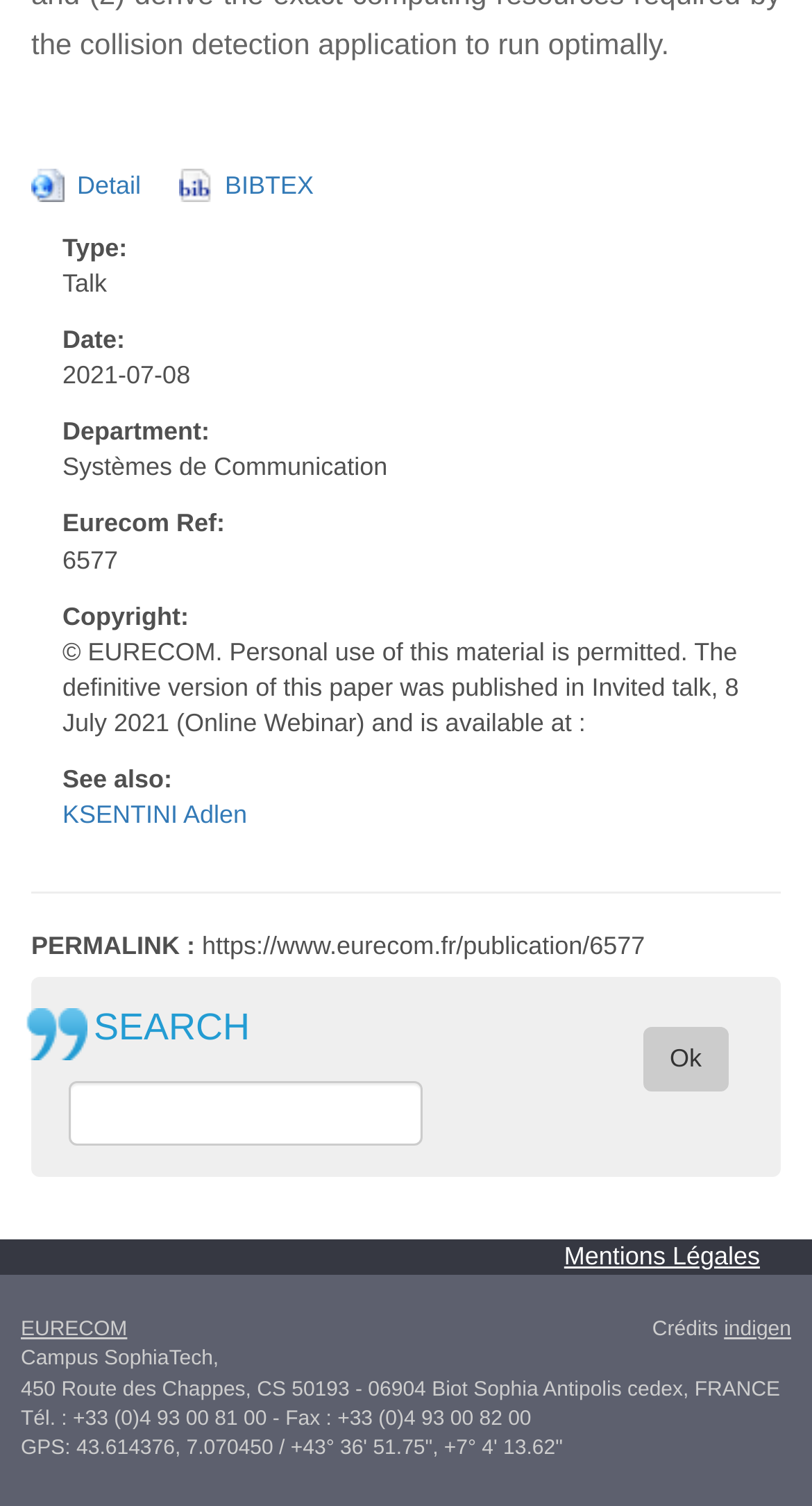Using the format (top-left x, top-left y, bottom-right x, bottom-right y), provide the bounding box coordinates for the described UI element. All values should be floating point numbers between 0 and 1: Posts

None